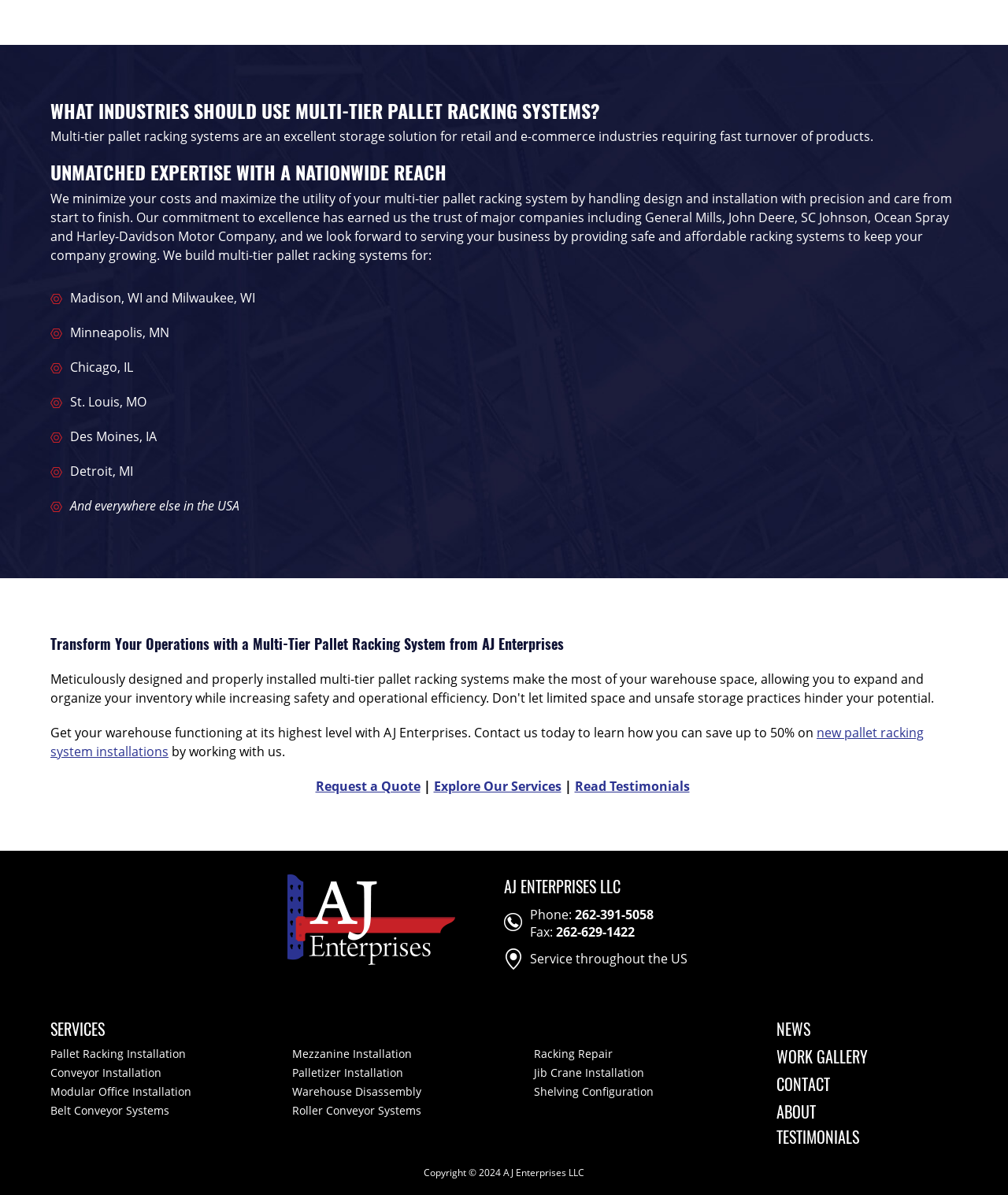Determine the bounding box coordinates of the target area to click to execute the following instruction: "Contact us today."

[0.05, 0.606, 0.916, 0.636]